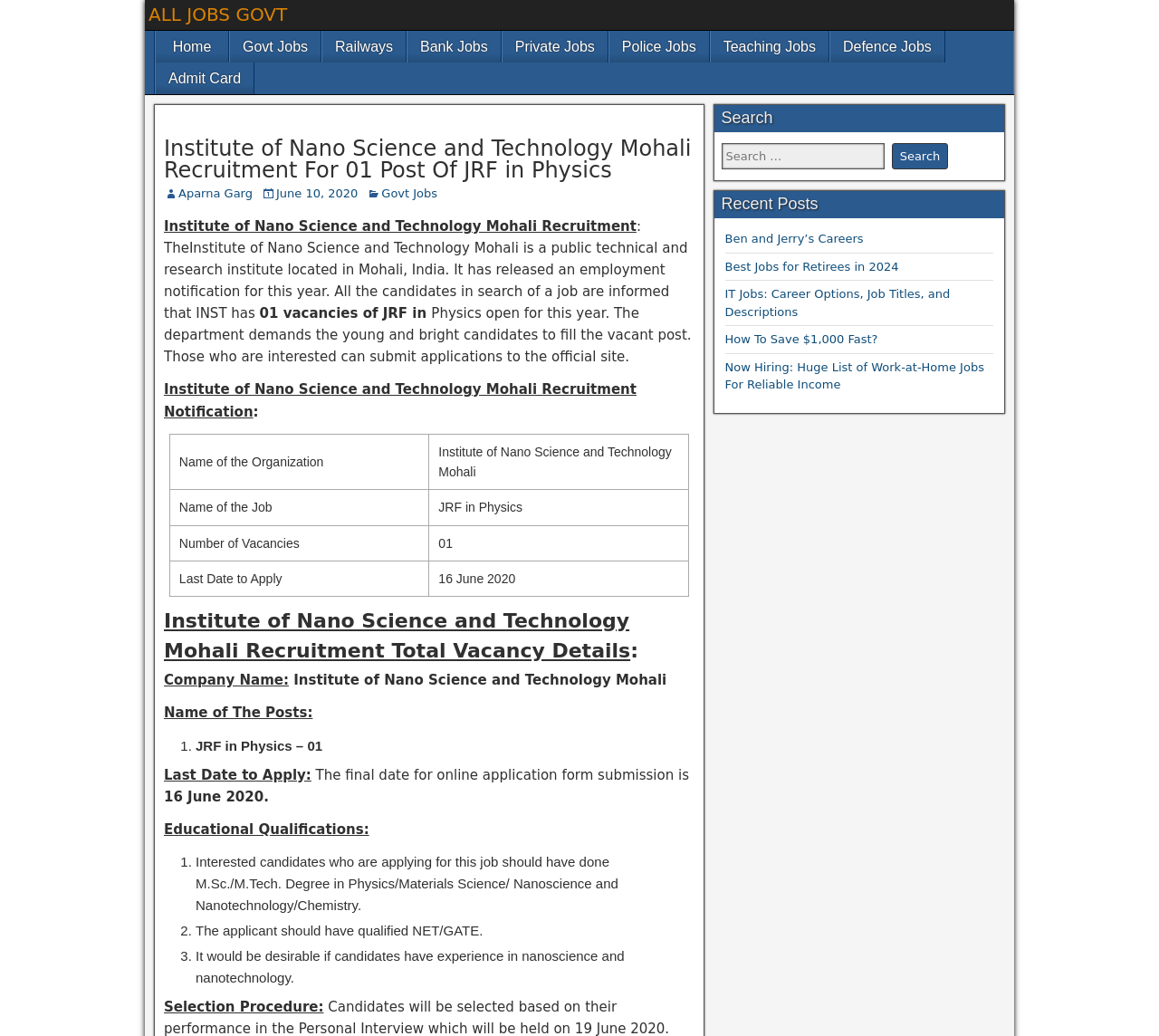Please identify the bounding box coordinates of the element that needs to be clicked to perform the following instruction: "Click on the 'Home' link".

[0.134, 0.03, 0.197, 0.06]